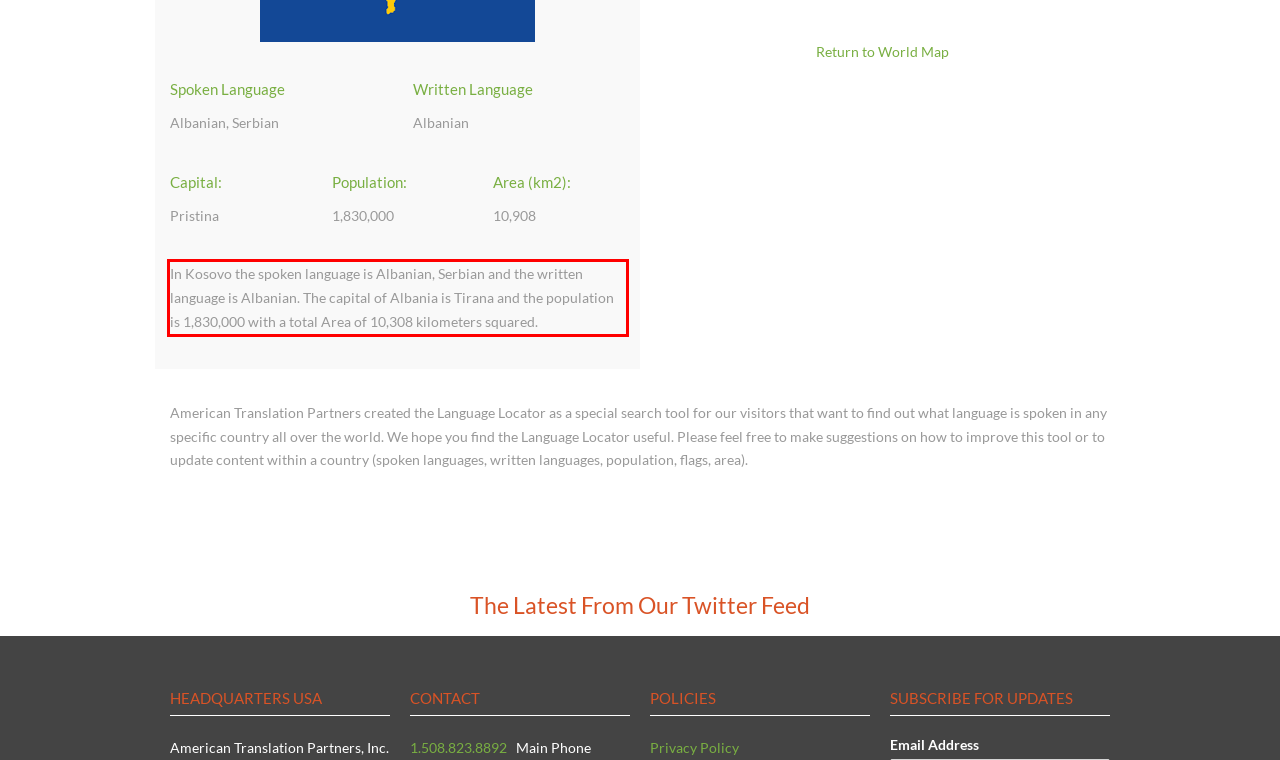Using OCR, extract the text content found within the red bounding box in the given webpage screenshot.

In Kosovo the spoken language is Albanian, Serbian and the written language is Albanian. The capital of Albania is Tirana and the population is 1,830,000 with a total Area of 10,308 kilometers squared.